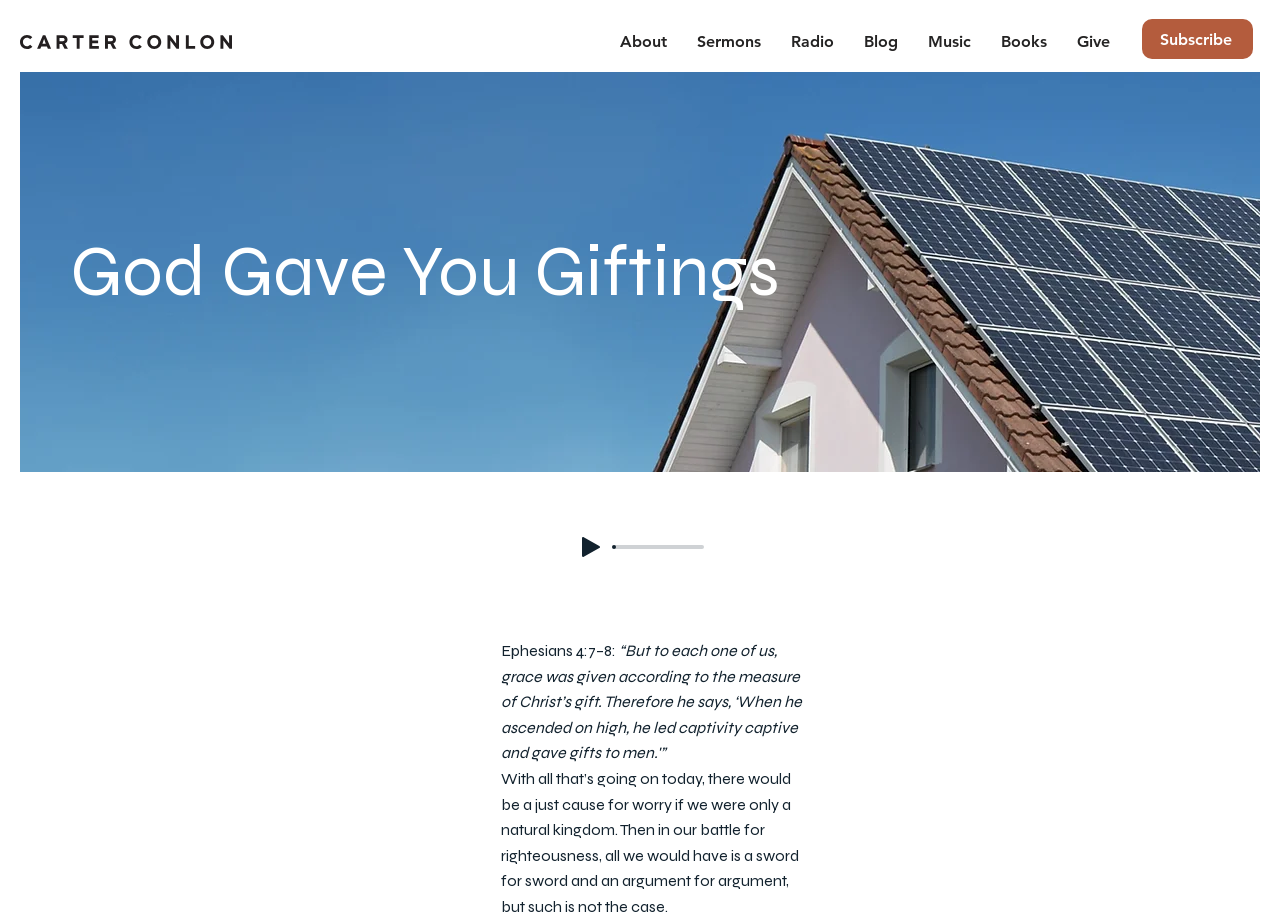Please mark the bounding box coordinates of the area that should be clicked to carry out the instruction: "Click the 'Music' link".

[0.713, 0.018, 0.77, 0.073]